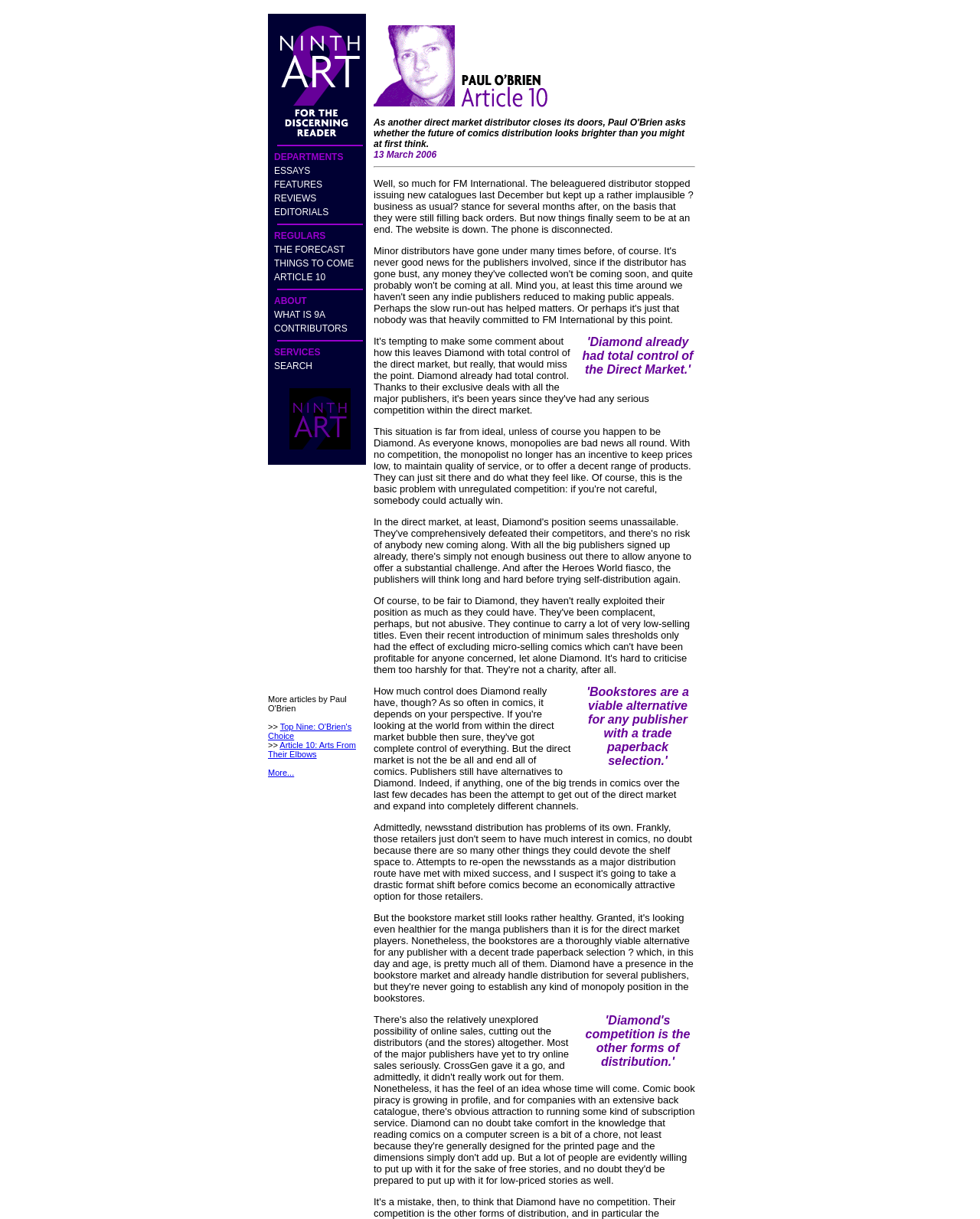Answer succinctly with a single word or phrase:
How many links are there in the 'DEPARTMENTS' section?

5